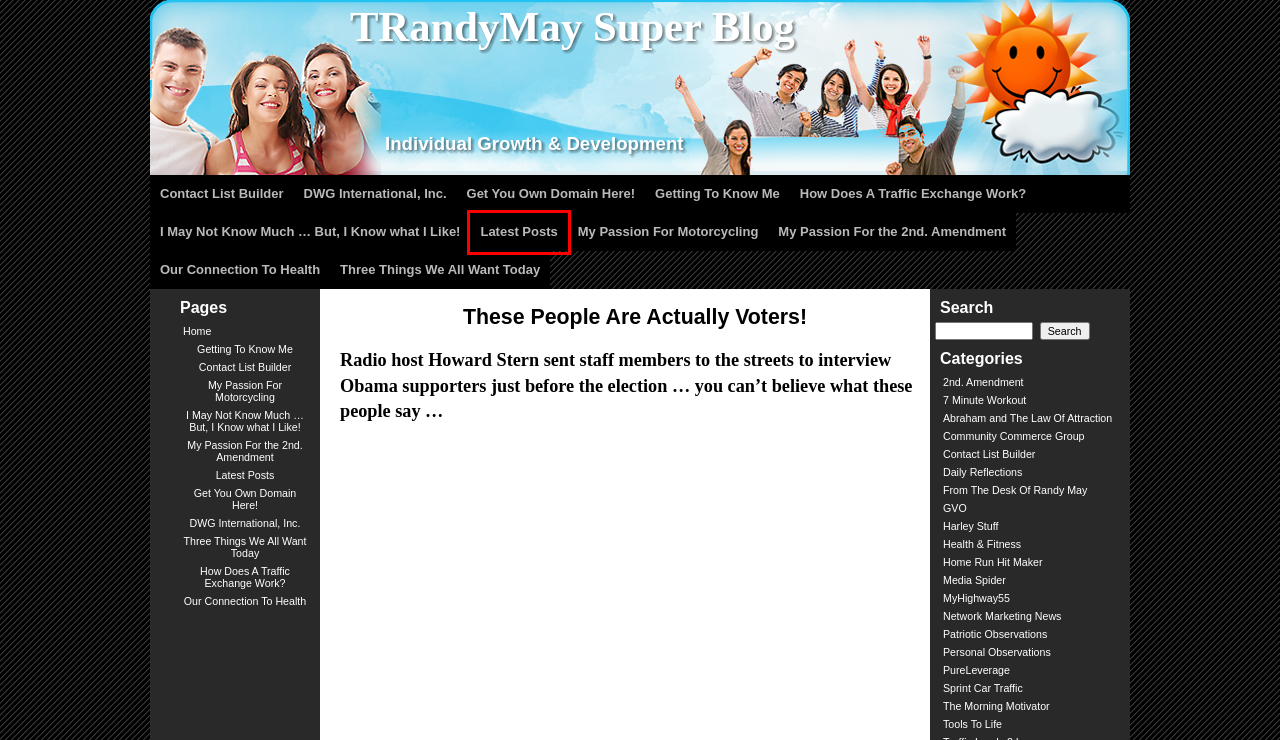Given a screenshot of a webpage with a red bounding box around an element, choose the most appropriate webpage description for the new page displayed after clicking the element within the bounding box. Here are the candidates:
A. » Daily Reflections
B. » Personal Observations
C. » Our Connection To Health
D. » Harley Stuff
E. » DWG International, Inc.
F. » Patriotic Observations
G. » Latest Posts
H. » The Morning Motivator

G